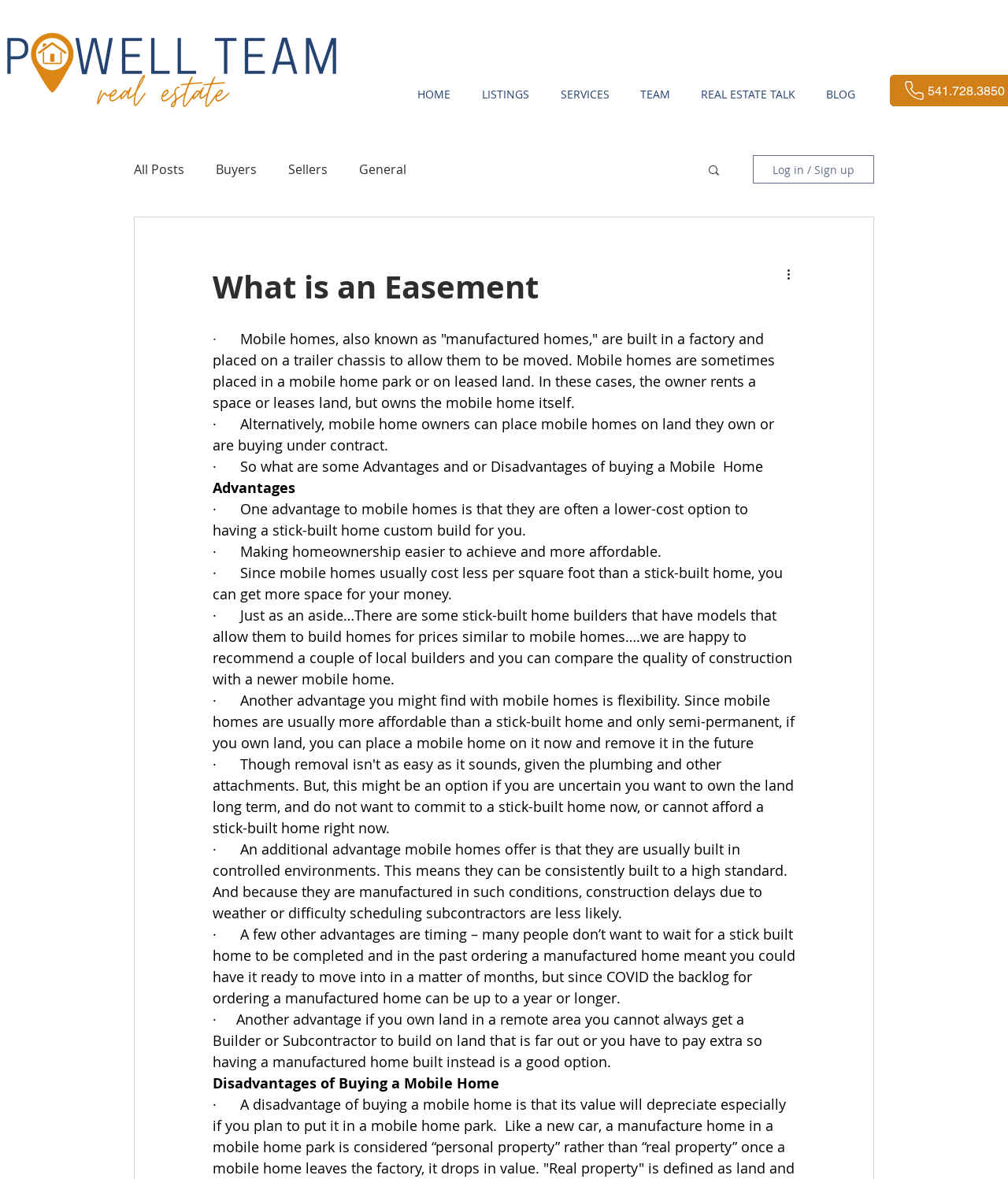Give a concise answer using one word or a phrase to the following question:
Is the webpage related to real estate?

Yes